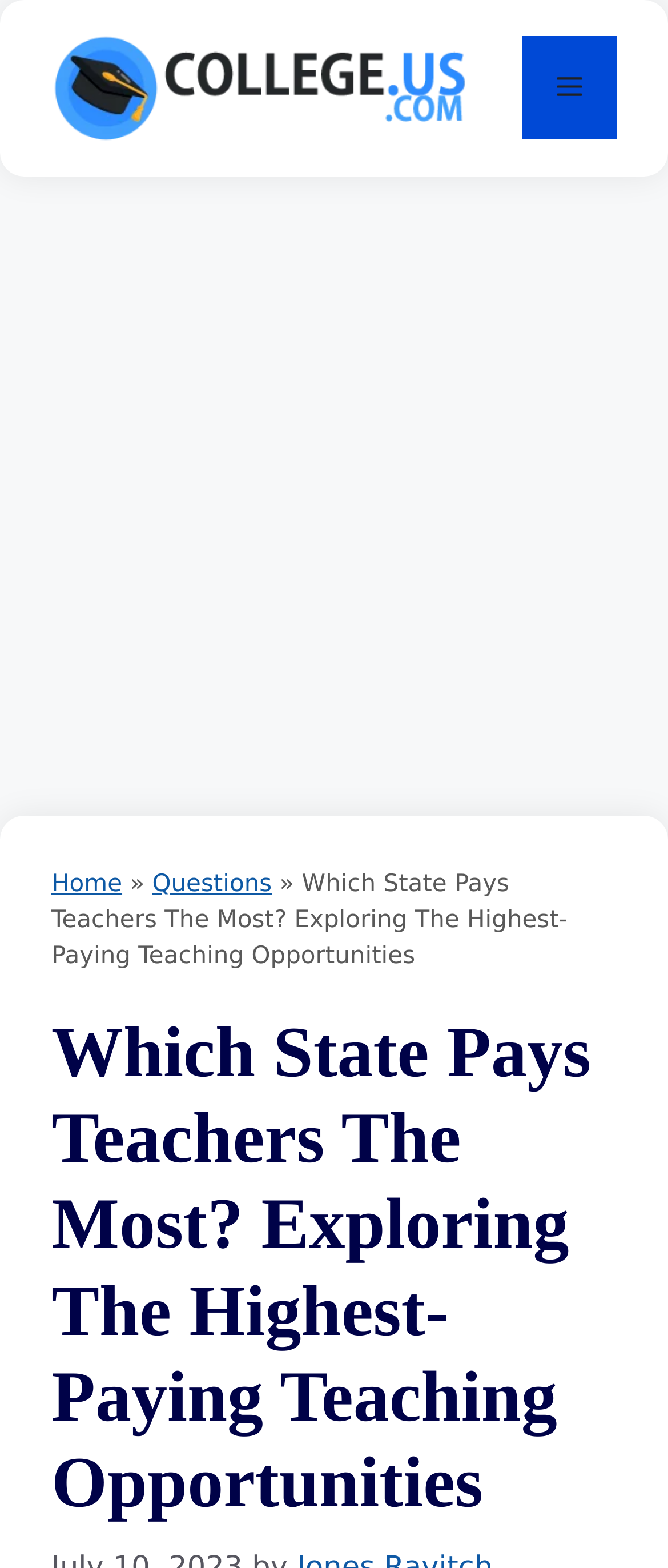Please study the image and answer the question comprehensively:
What is the name of the website?

I determined the name of the website by looking at the banner element at the top of the webpage, which contains a link with the text 'College US'.